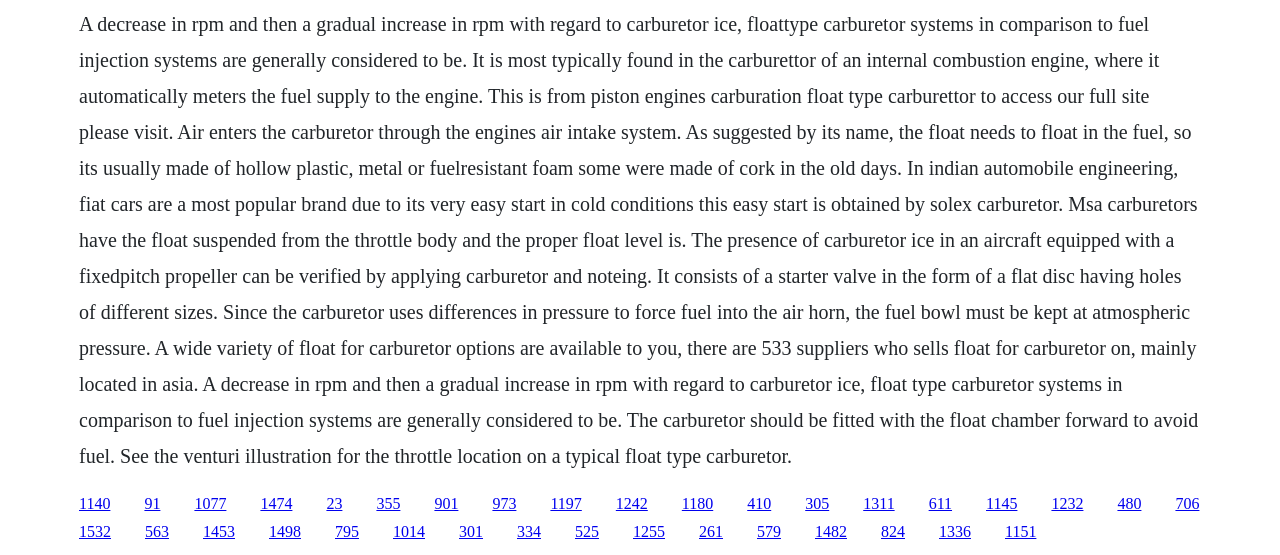Please find the bounding box coordinates of the clickable region needed to complete the following instruction: "Click the link about carburetor ice". The bounding box coordinates must consist of four float numbers between 0 and 1, i.e., [left, top, right, bottom].

[0.062, 0.891, 0.086, 0.922]